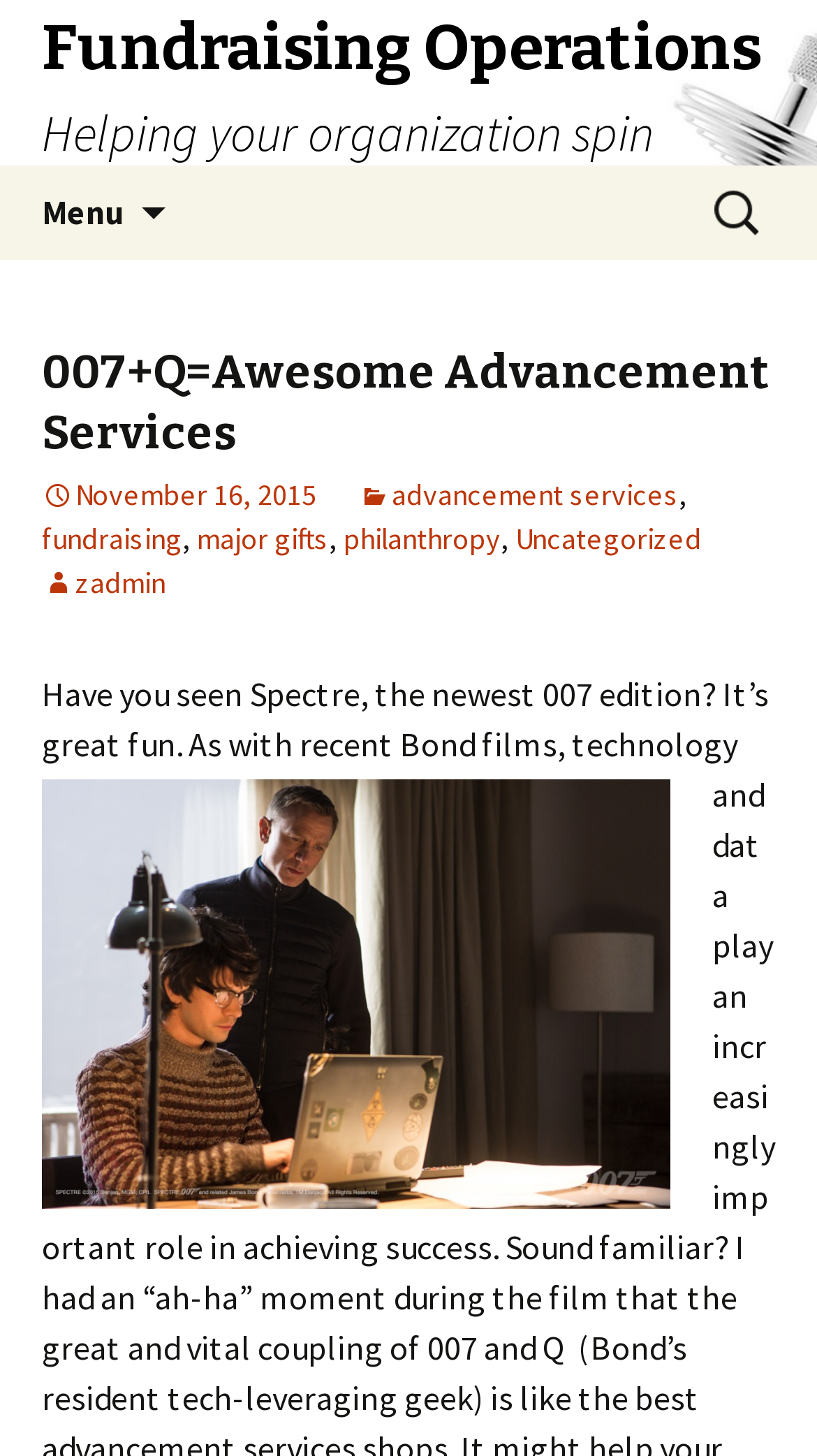Please provide a brief answer to the following inquiry using a single word or phrase:
What is the purpose of the organization?

Fundraising operations